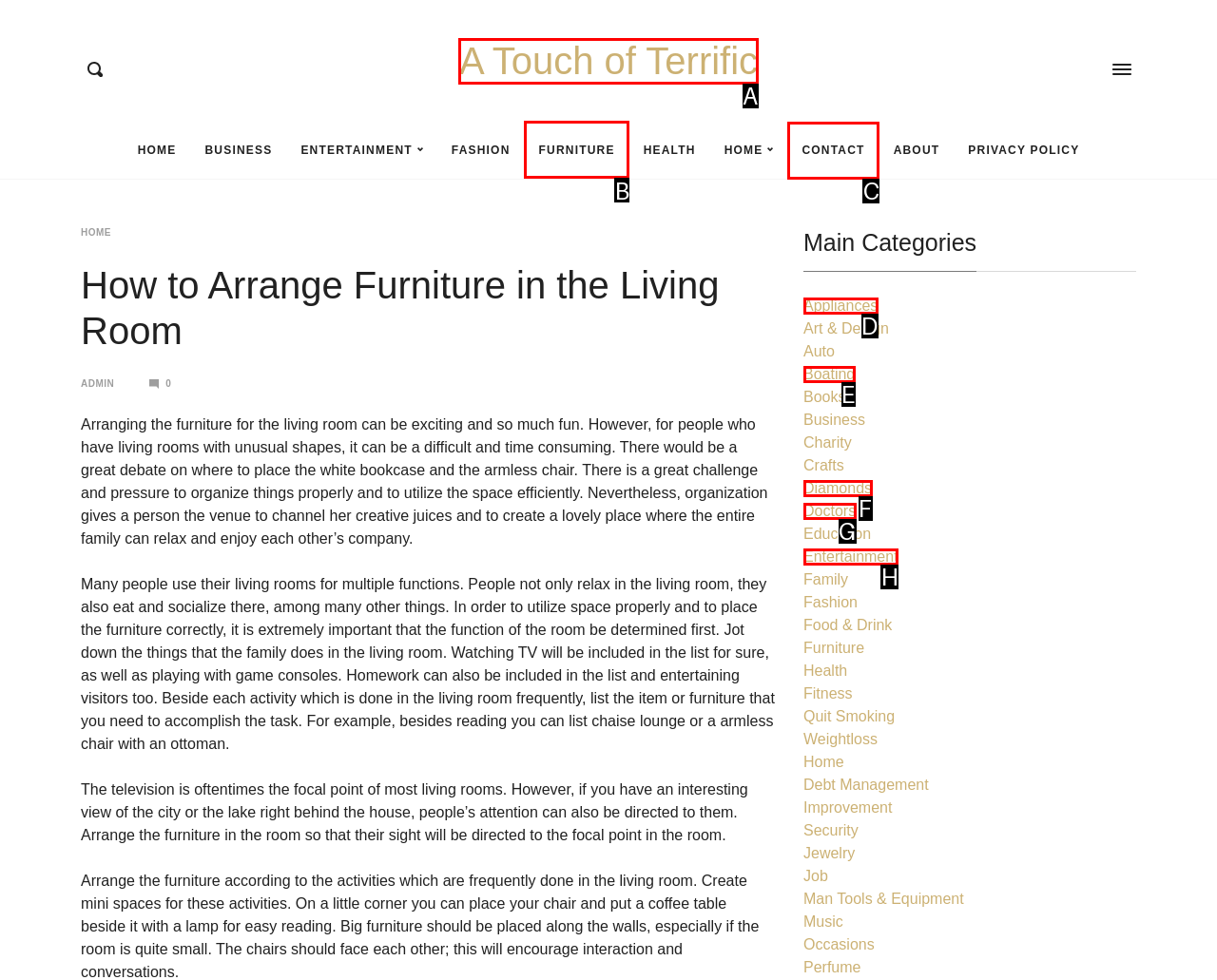Tell me which UI element to click to fulfill the given task: Click on the 'FURNITURE' link. Respond with the letter of the correct option directly.

B